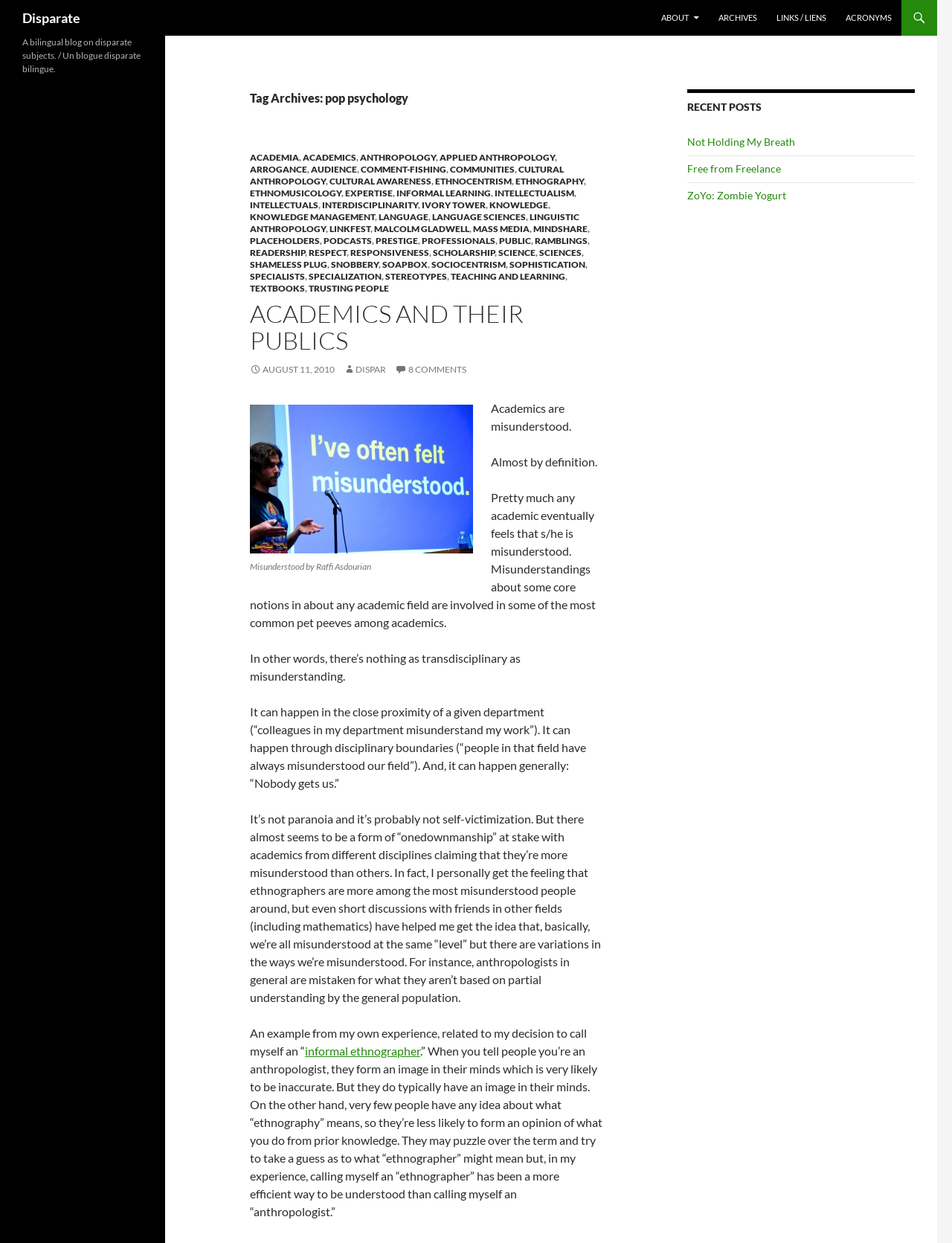Determine the bounding box coordinates of the clickable element to complete this instruction: "Submit an Event". Provide the coordinates in the format of four float numbers between 0 and 1, [left, top, right, bottom].

None